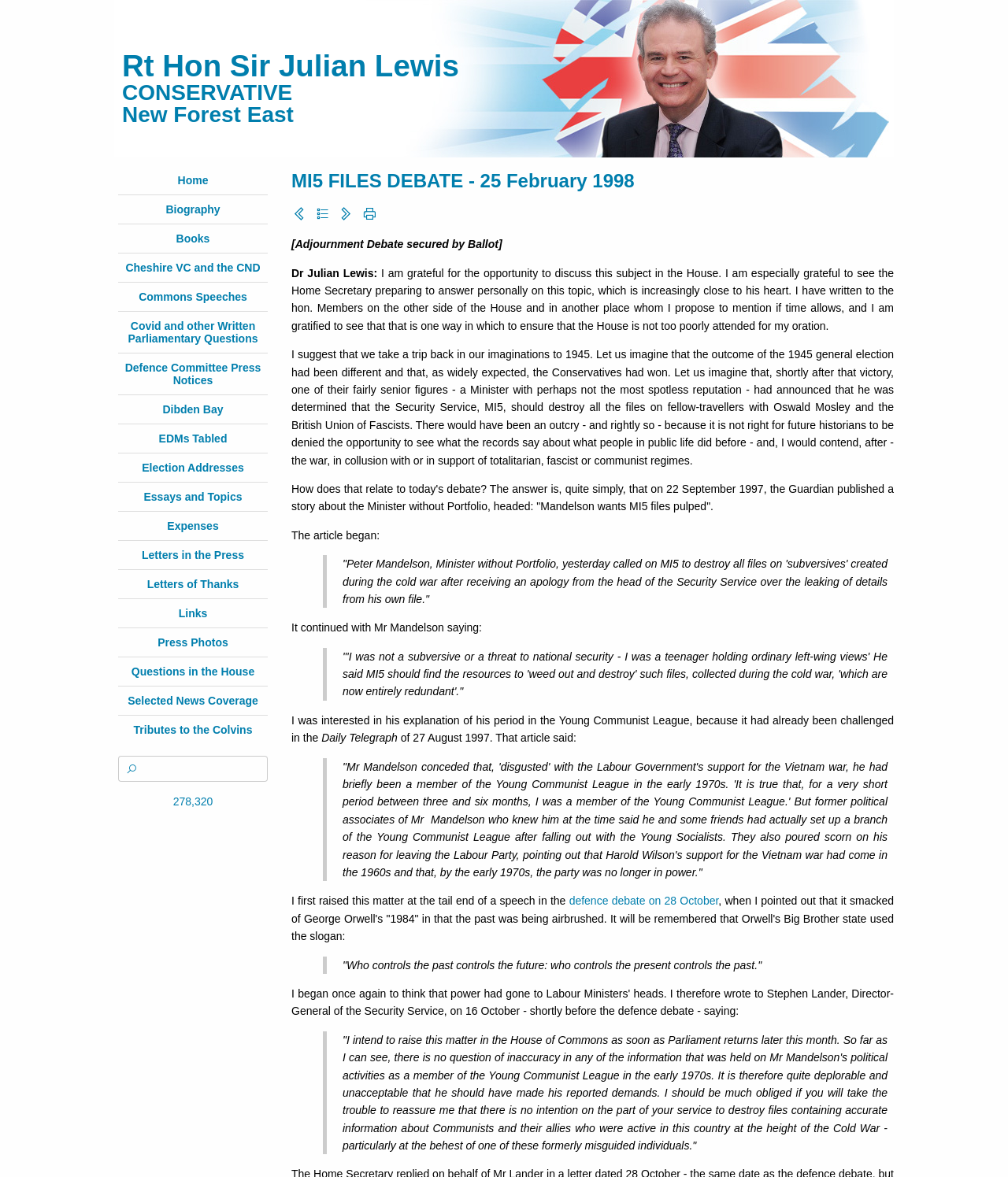Specify the bounding box coordinates of the area to click in order to follow the given instruction: "Click the link to Home."

[0.176, 0.148, 0.207, 0.159]